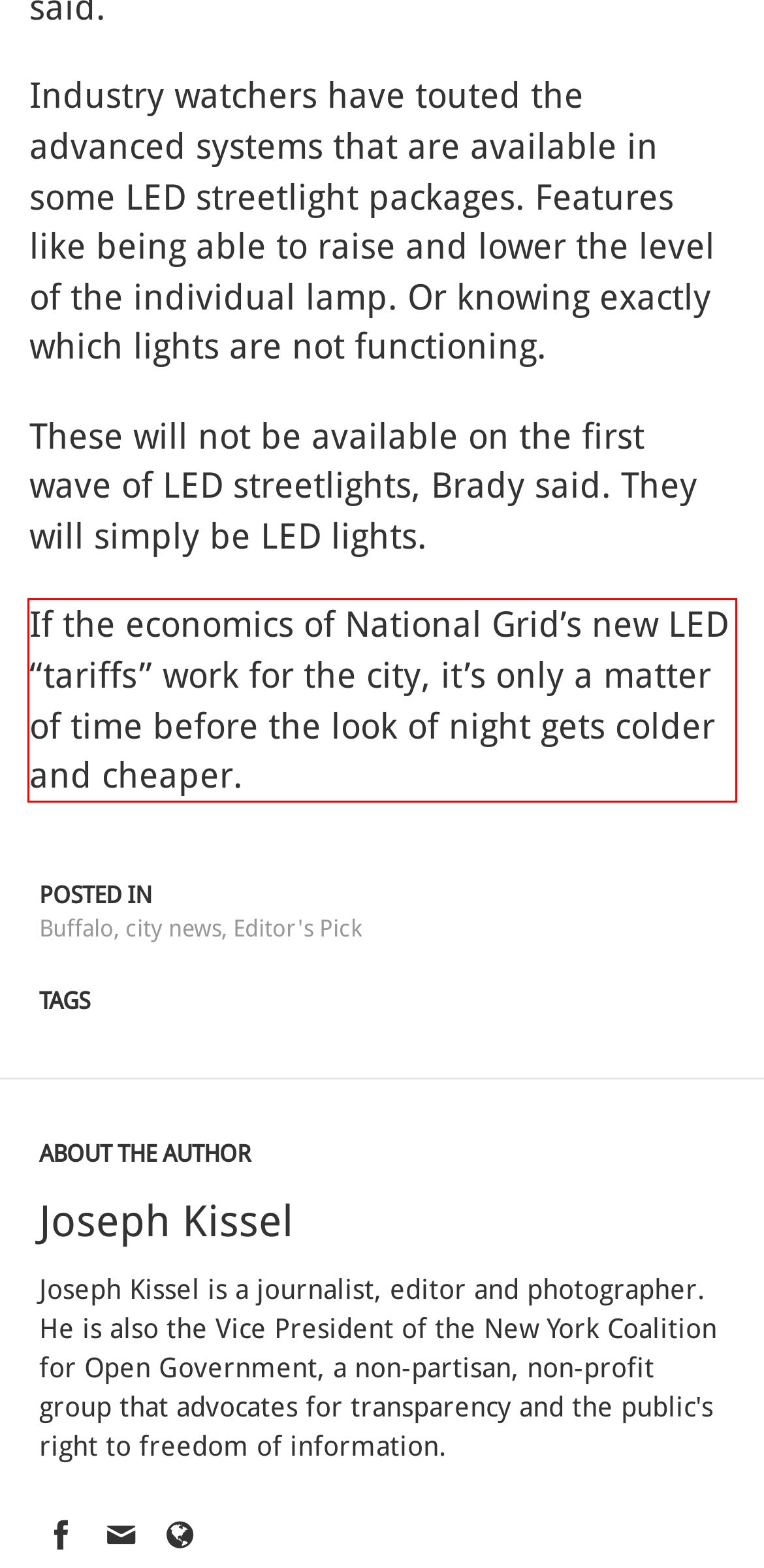You have a screenshot of a webpage where a UI element is enclosed in a red rectangle. Perform OCR to capture the text inside this red rectangle.

If the economics of National Grid’s new LED “tariffs” work for the city, it’s only a matter of time before the look of night gets colder and cheaper.